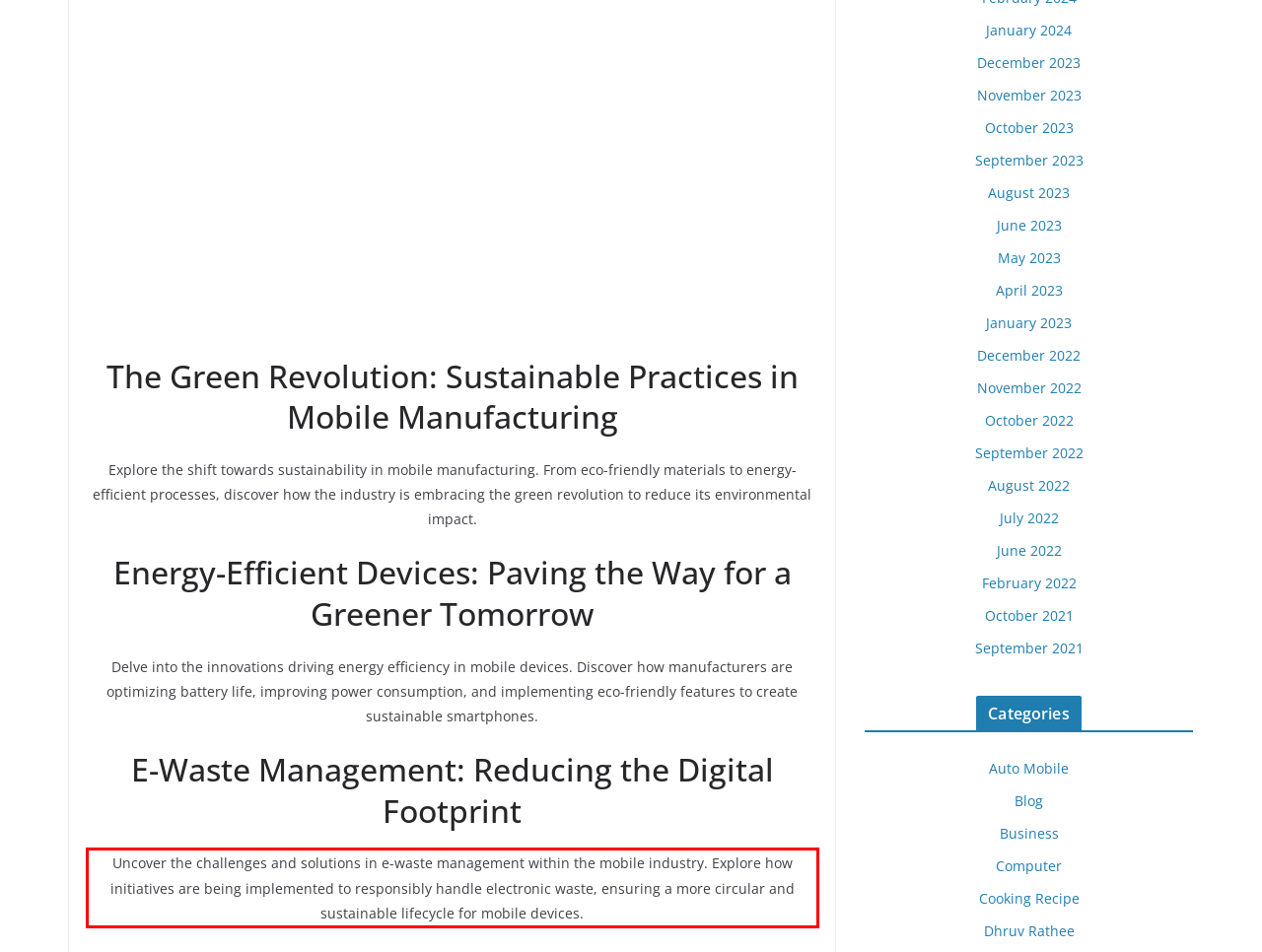Given a screenshot of a webpage with a red bounding box, extract the text content from the UI element inside the red bounding box.

Uncover the challenges and solutions in e-waste management within the mobile industry. Explore how initiatives are being implemented to responsibly handle electronic waste, ensuring a more circular and sustainable lifecycle for mobile devices.